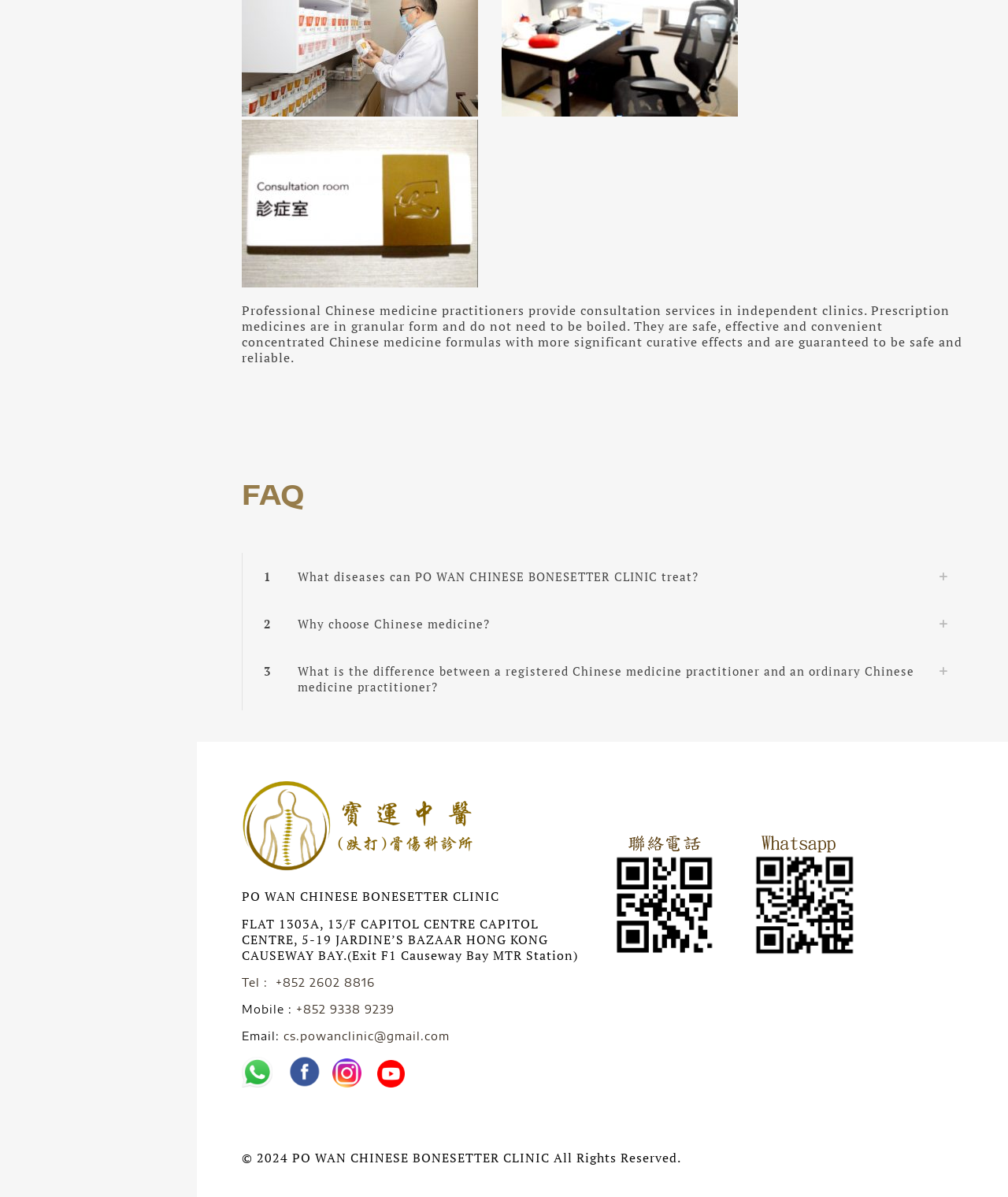Give a succinct answer to this question in a single word or phrase: 
What is the FAQ section about?

Diseases, Chinese medicine, and practitioners